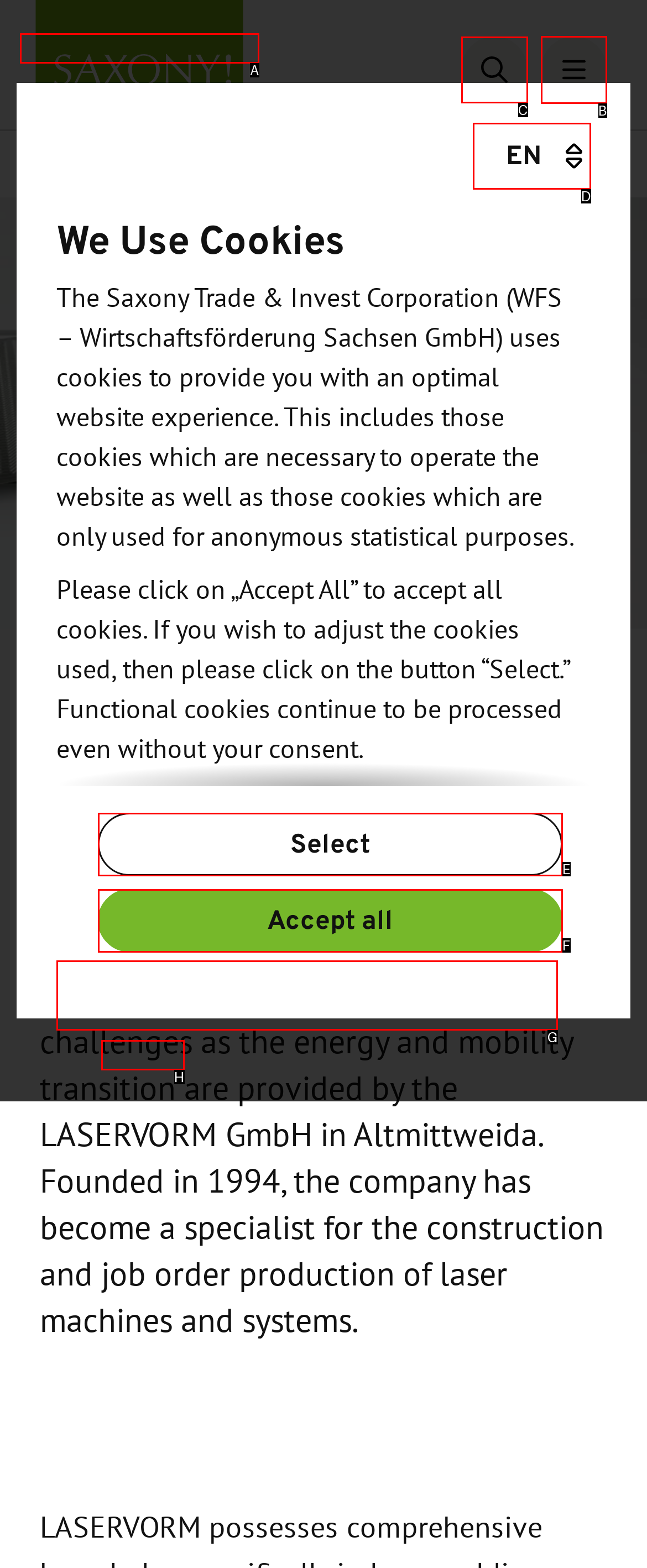Identify the HTML element to click to execute this task: Open navigation Respond with the letter corresponding to the proper option.

B